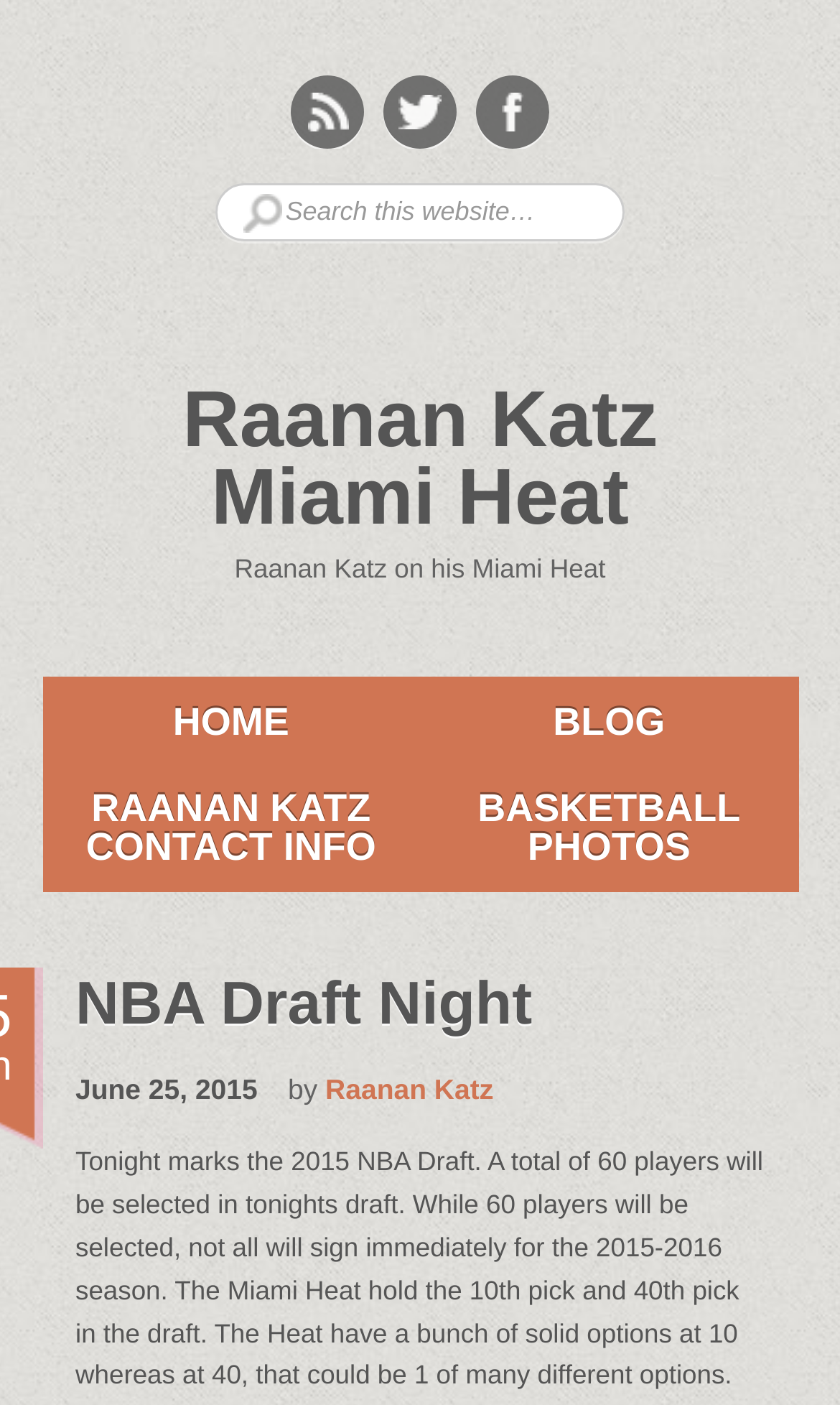Locate the bounding box coordinates of the area you need to click to fulfill this instruction: 'Search this website'. The coordinates must be in the form of four float numbers ranging from 0 to 1: [left, top, right, bottom].

[0.09, 0.127, 0.91, 0.174]